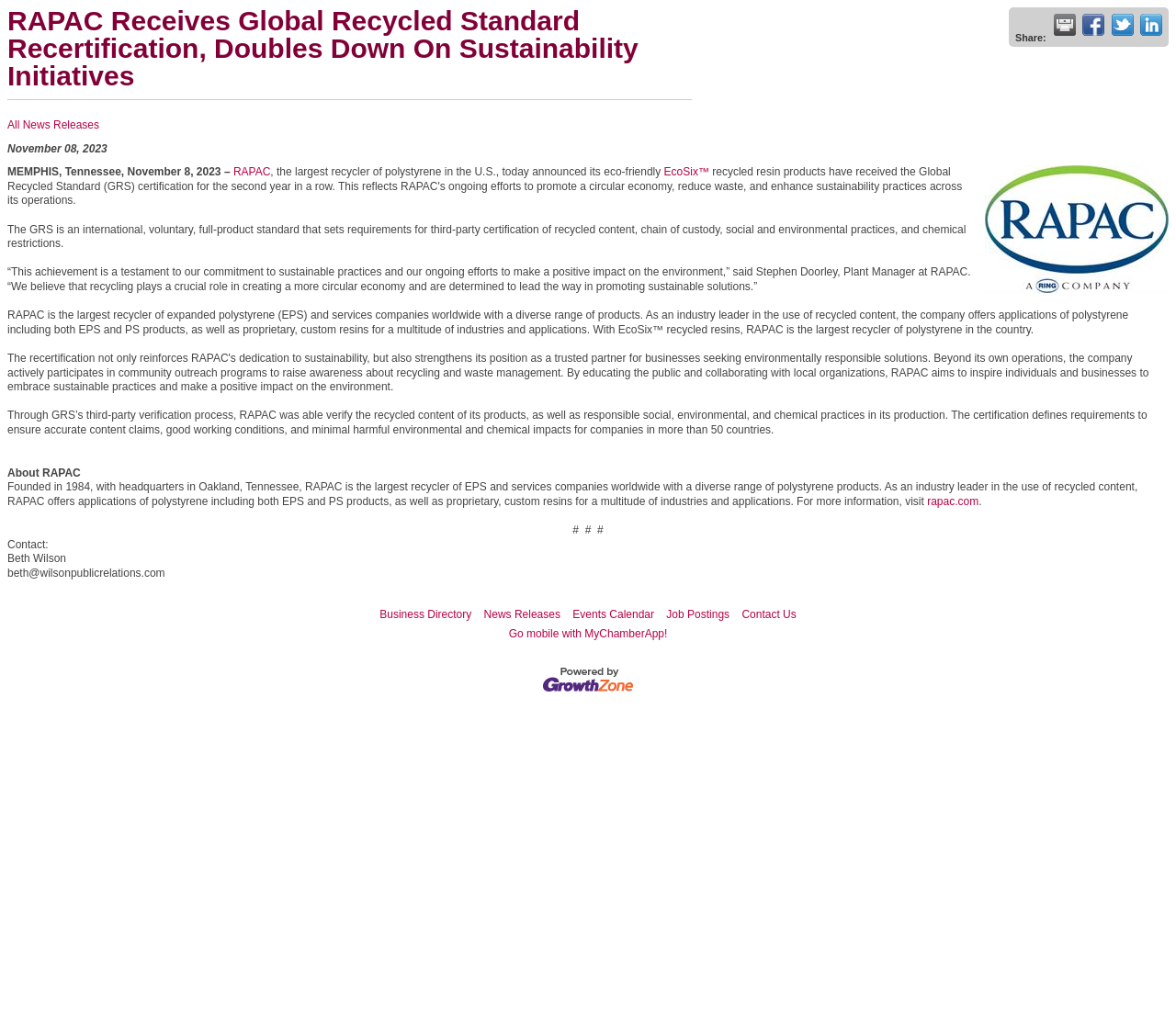Locate the bounding box of the UI element based on this description: "News Releases". Provide four float numbers between 0 and 1 as [left, top, right, bottom].

[0.411, 0.601, 0.477, 0.613]